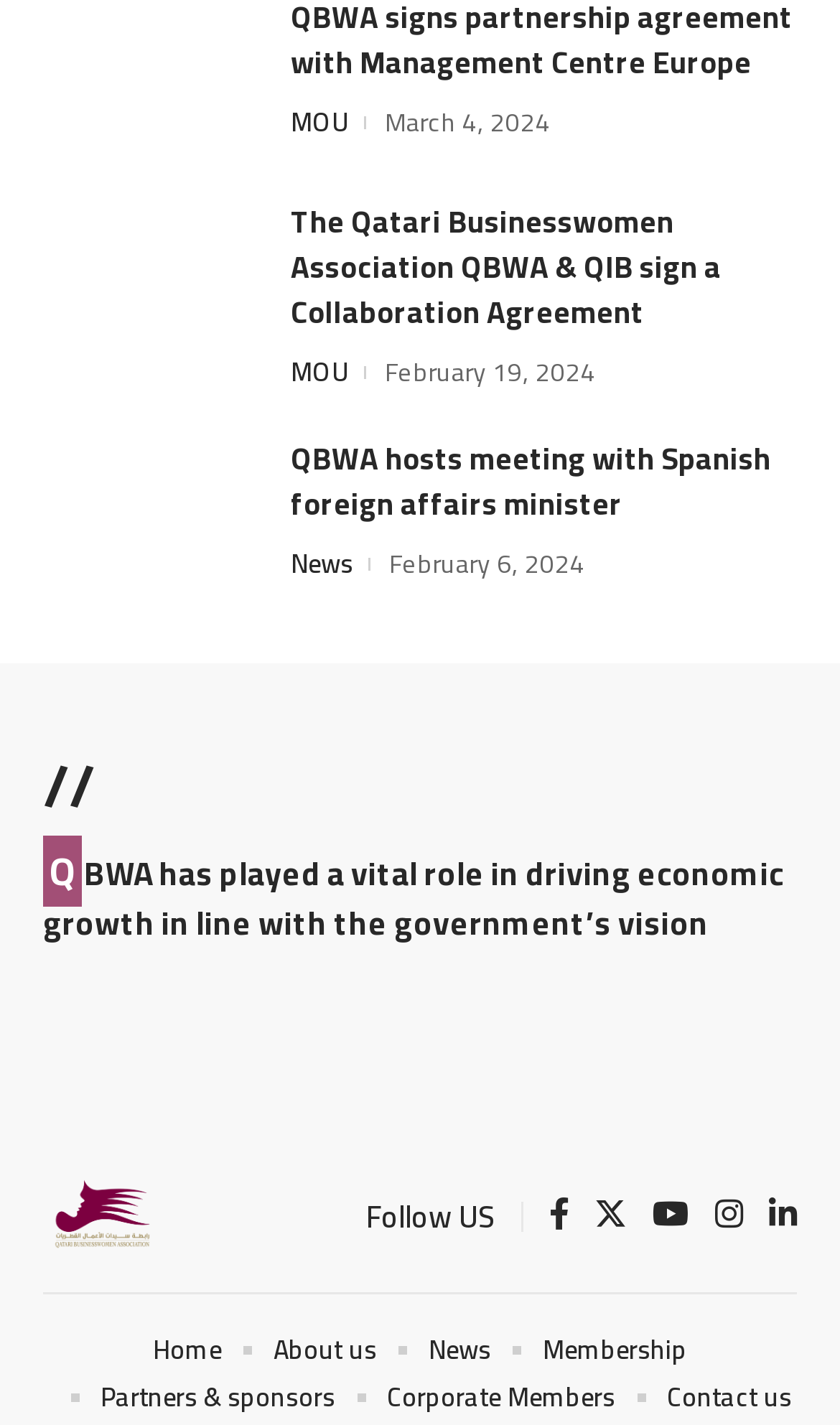Use a single word or phrase to answer the question: How many news articles are displayed?

3